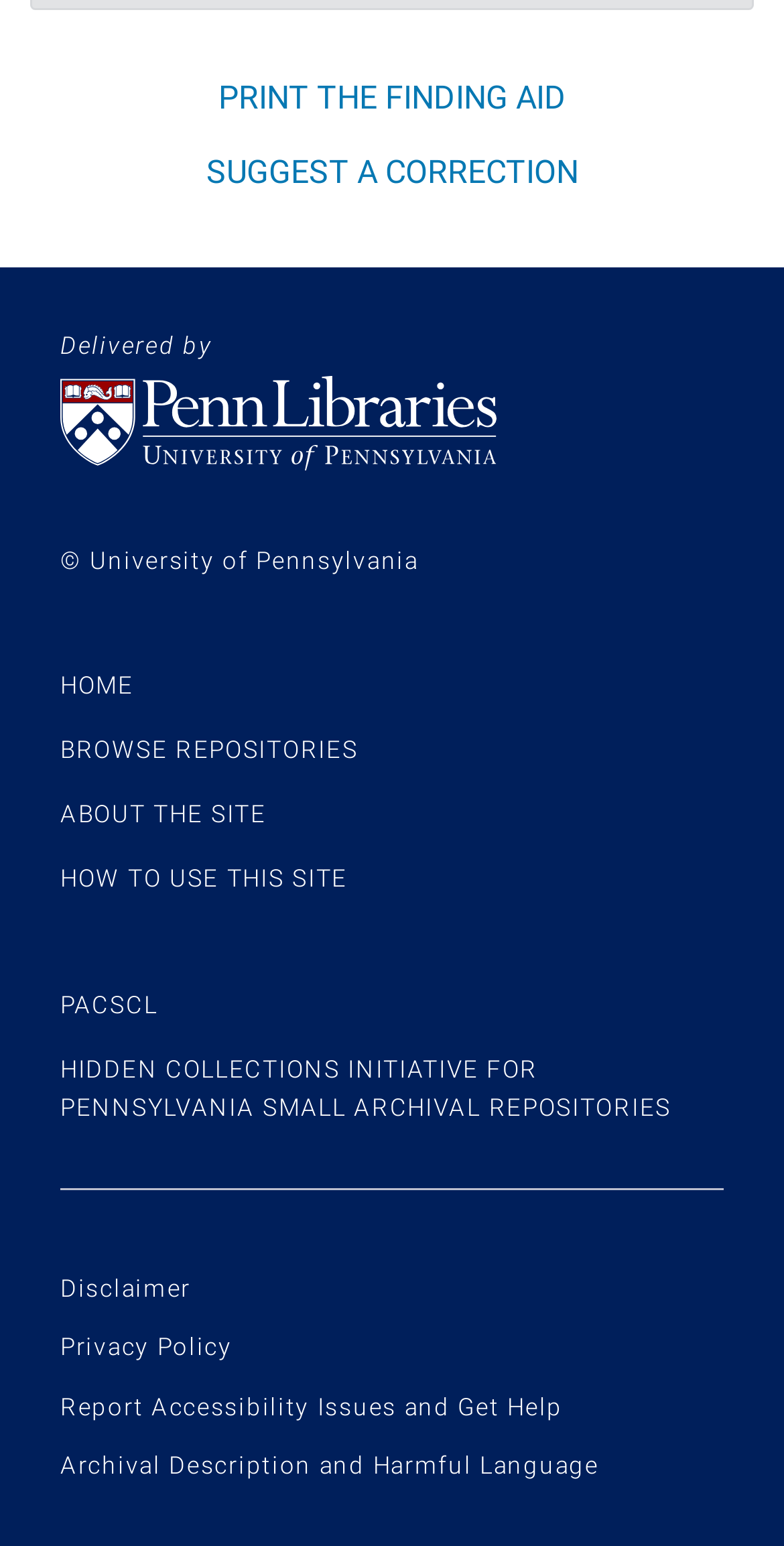Answer the question in a single word or phrase:
What is the purpose of the 'SUGGEST A CORRECTION' link?

To suggest corrections